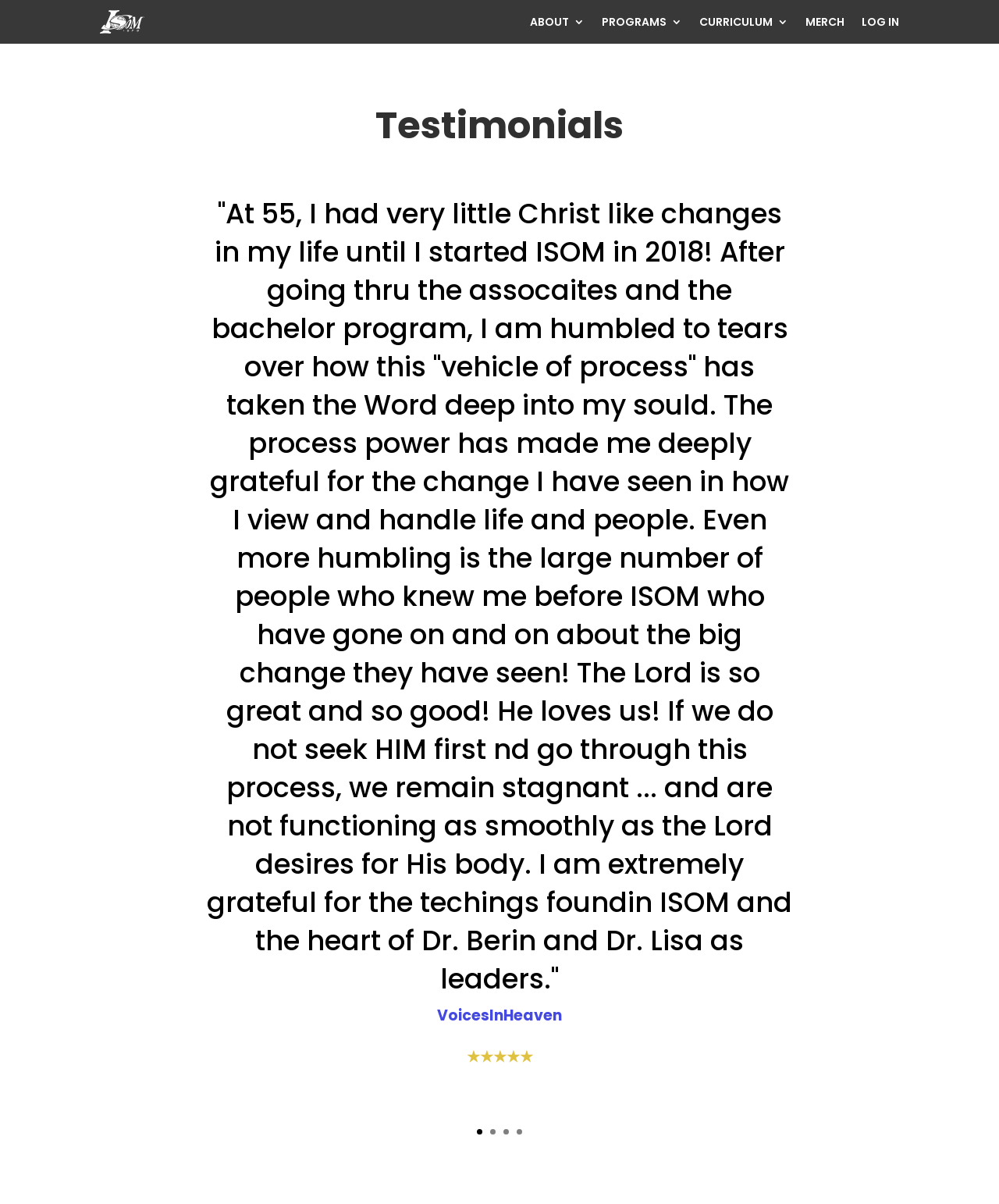What is the rating of the testimonial?
Please provide a detailed answer to the question.

I inferred this answer by looking at the static text '★★★★★' which is located near the testimonial text, indicating a 5-star rating.